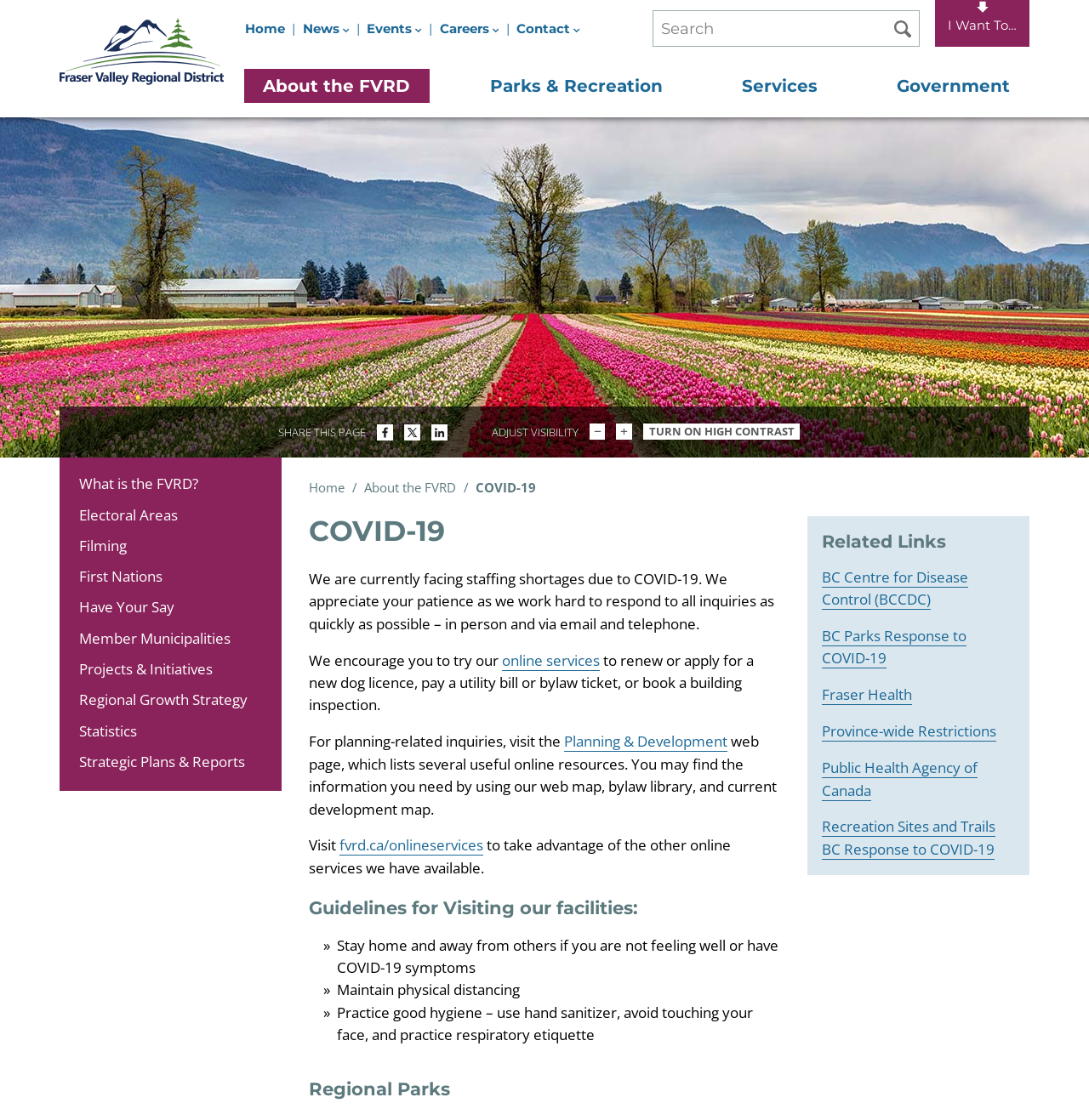What is the current situation at the FVRD due to COVID-19? Using the information from the screenshot, answer with a single word or phrase.

Staffing shortages